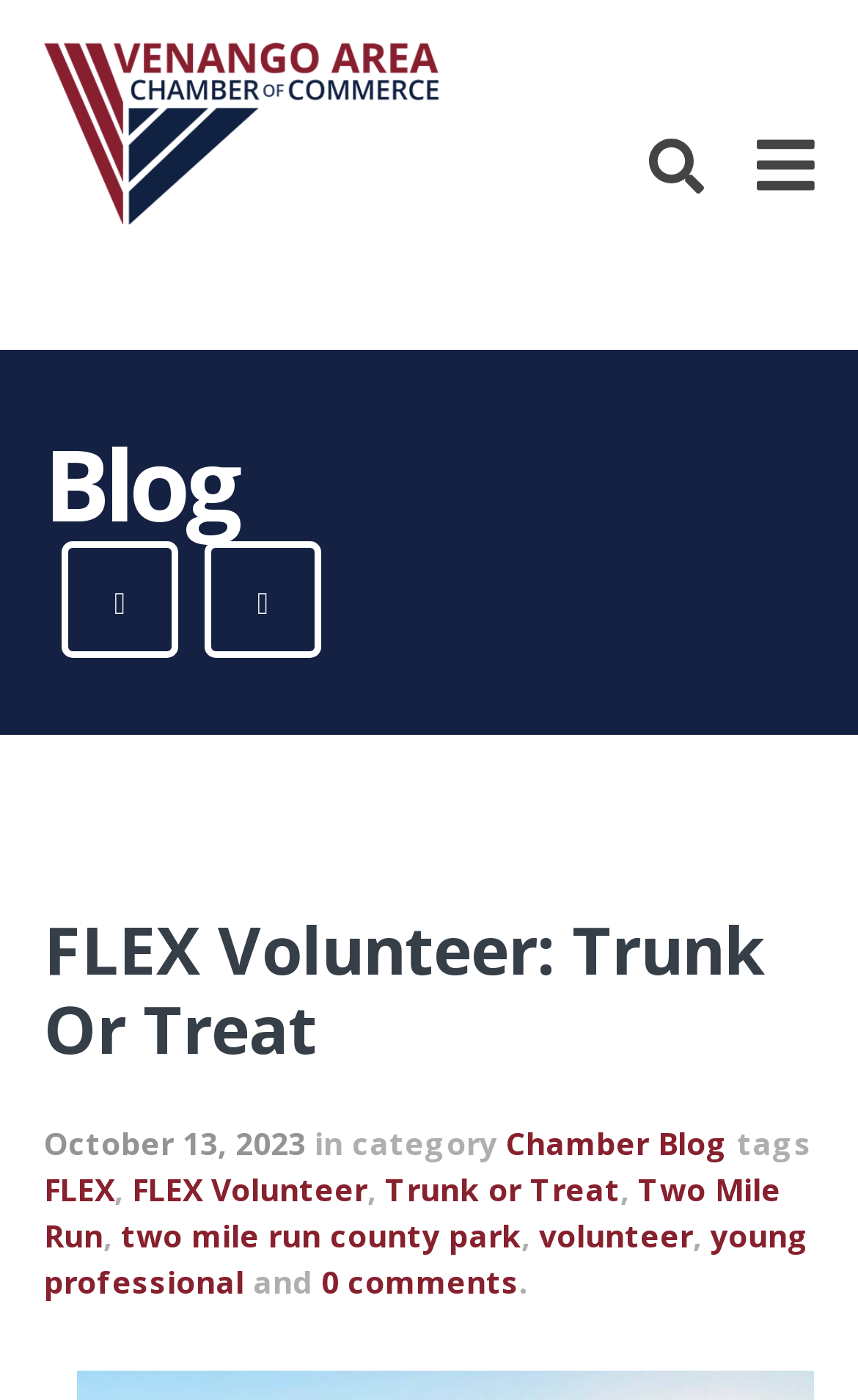Determine the bounding box coordinates for the area that should be clicked to carry out the following instruction: "View the 'Member Directory'".

[0.051, 0.408, 0.19, 0.466]